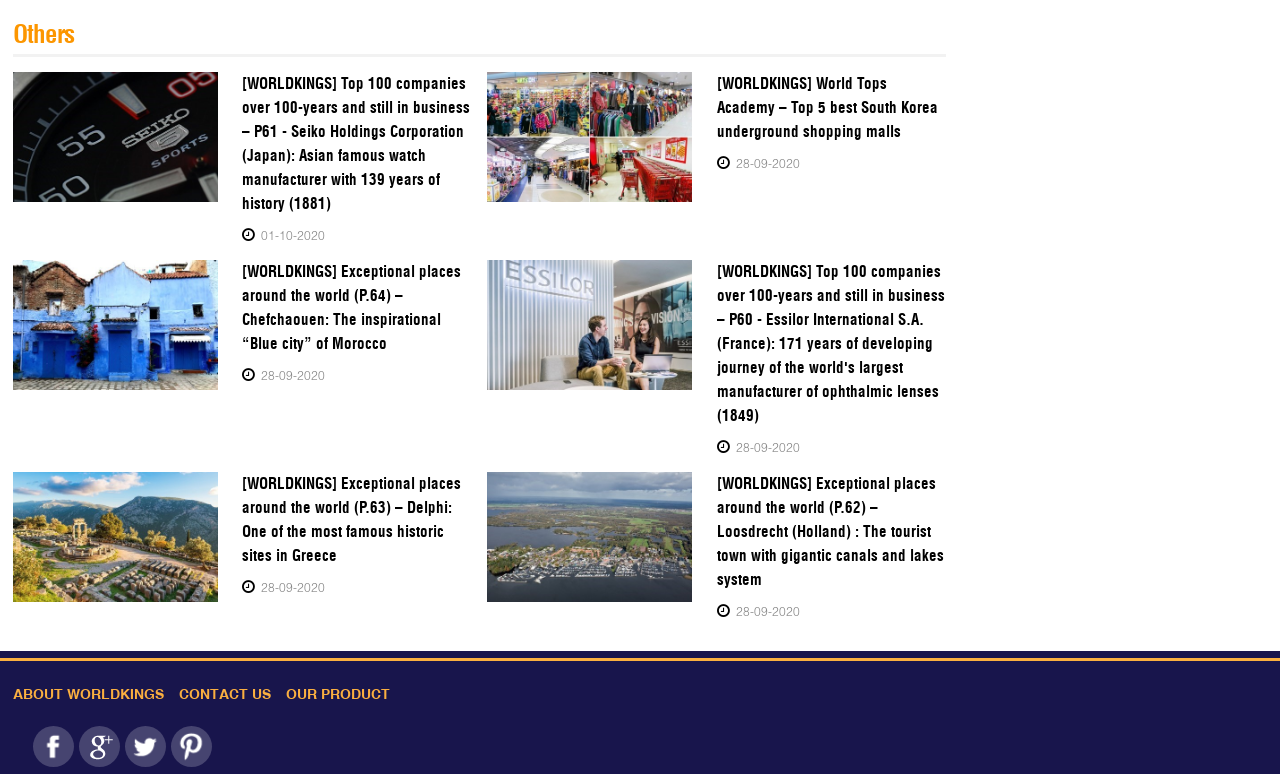Reply to the question with a single word or phrase:
What is the company featured in the second article?

Seiko Holdings Corporation